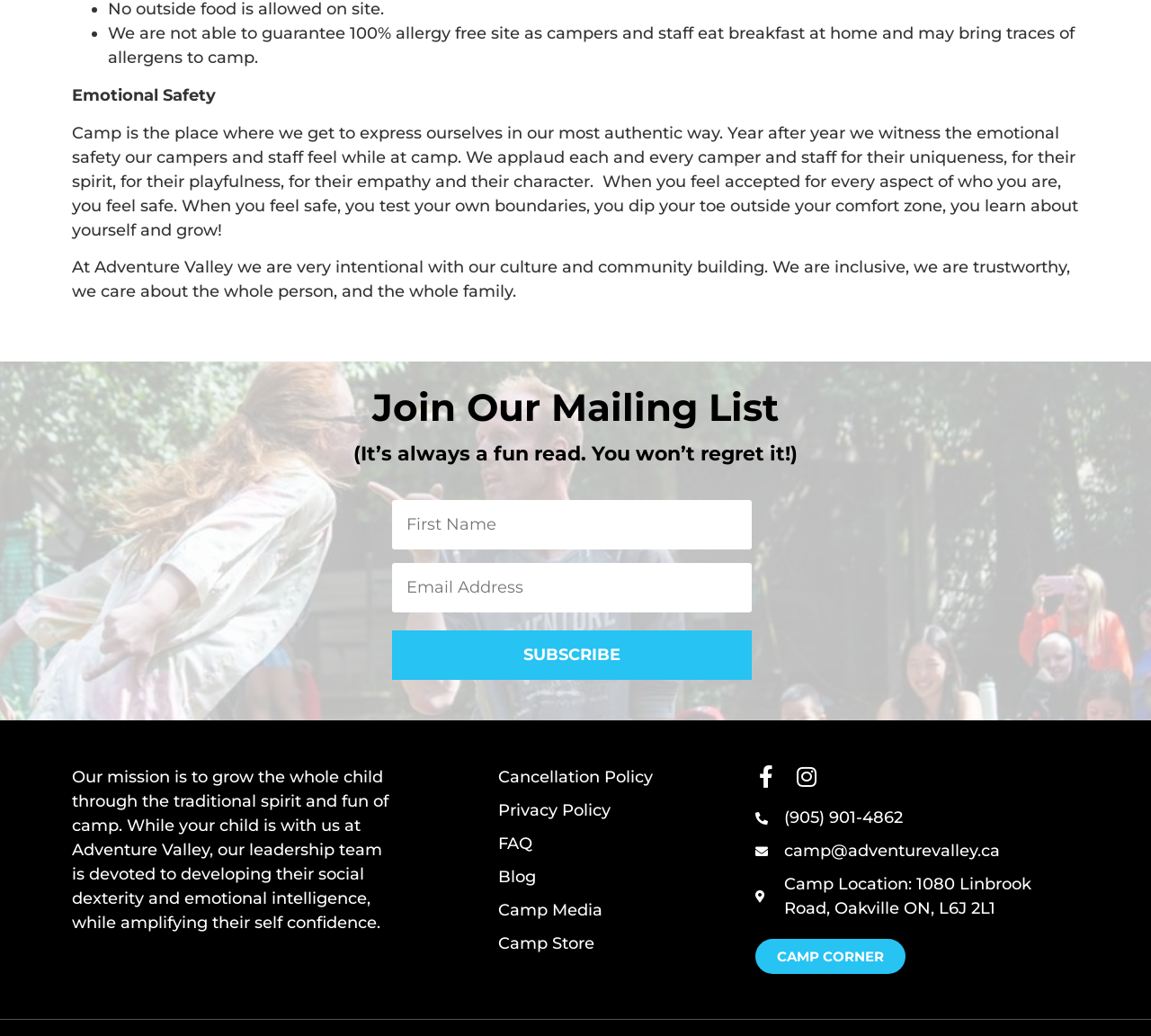Please determine the bounding box coordinates for the UI element described as: "FAQ".

[0.433, 0.803, 0.567, 0.827]